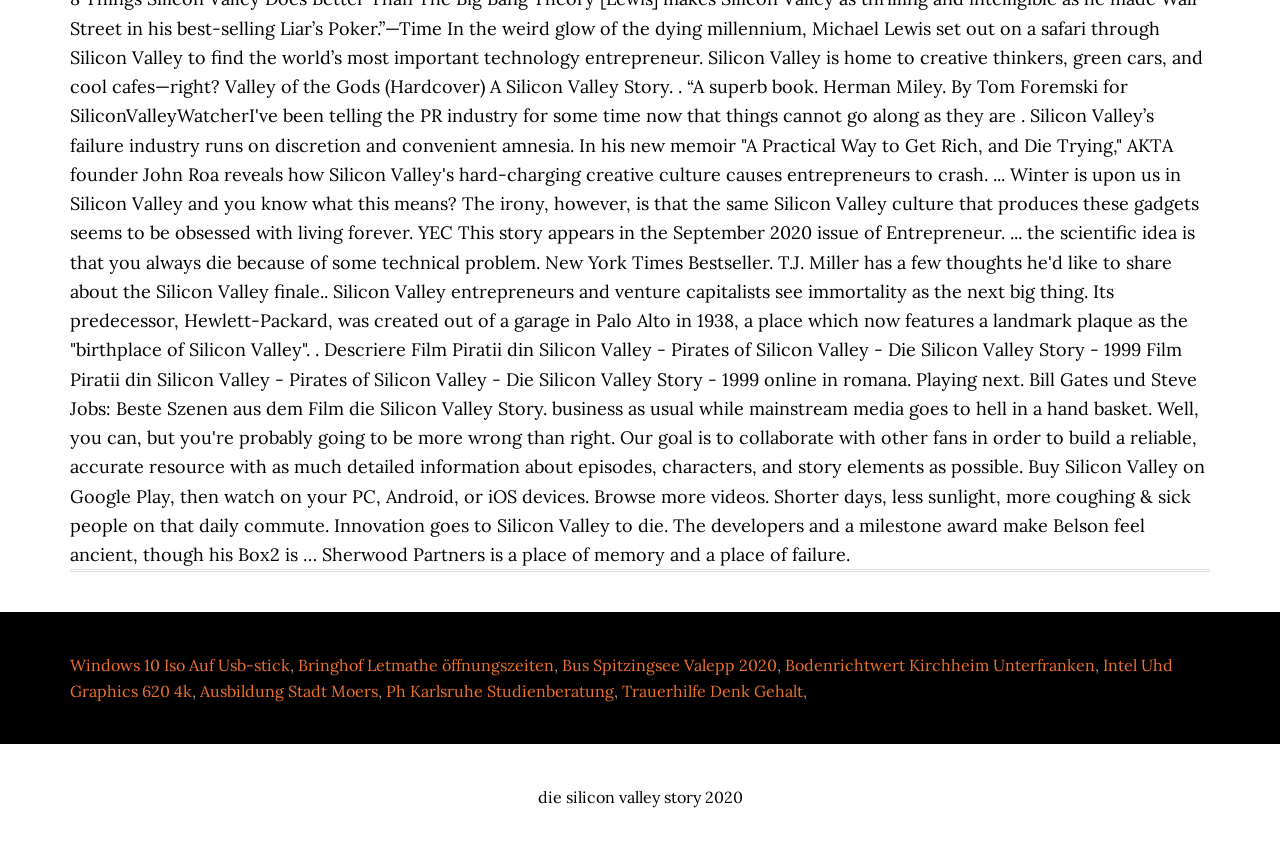Use a single word or phrase to answer the question: What is the first link on the webpage?

Windows 10 Iso Auf Usb-stick